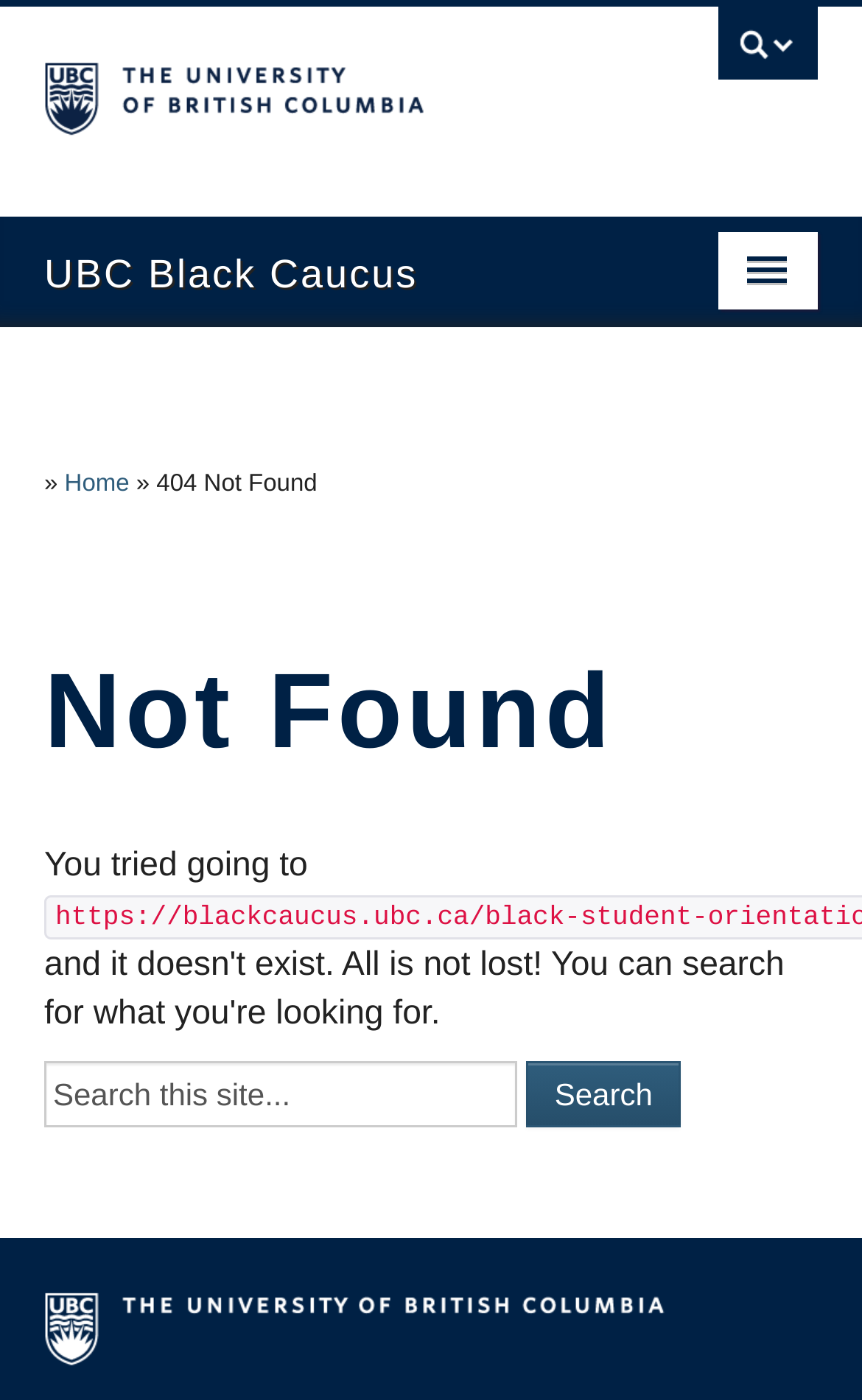Based on the element description UBC Search, identify the bounding box coordinates for the UI element. The coordinates should be in the format (top-left x, top-left y, bottom-right x, bottom-right y) and within the 0 to 1 range.

[0.833, 0.005, 0.949, 0.074]